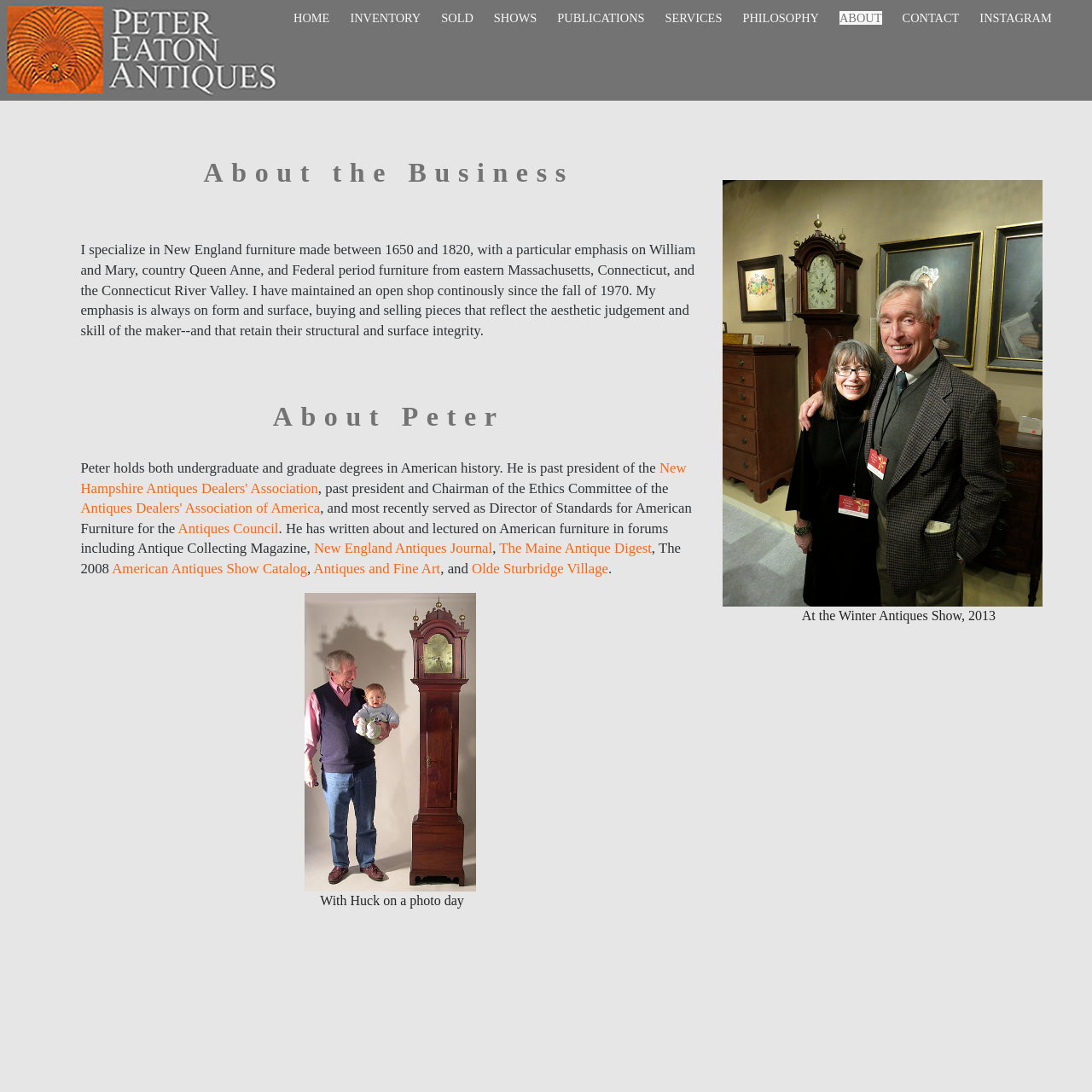Identify the bounding box coordinates of the element that should be clicked to fulfill this task: "Learn about the business". The coordinates should be provided as four float numbers between 0 and 1, i.e., [left, top, right, bottom].

[0.068, 0.141, 0.644, 0.176]